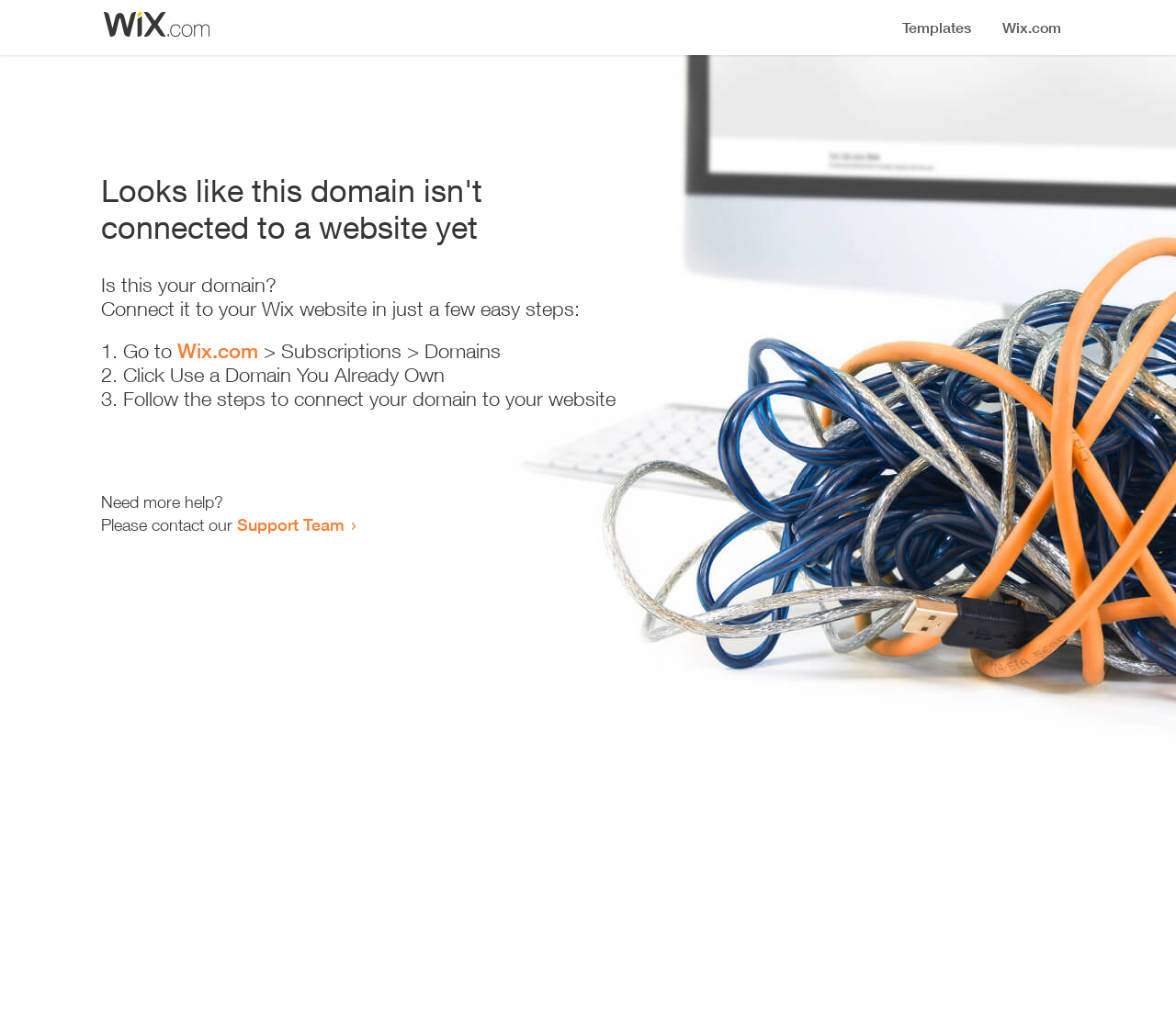Identify the bounding box for the element characterized by the following description: "Wix.com".

[0.151, 0.335, 0.22, 0.358]